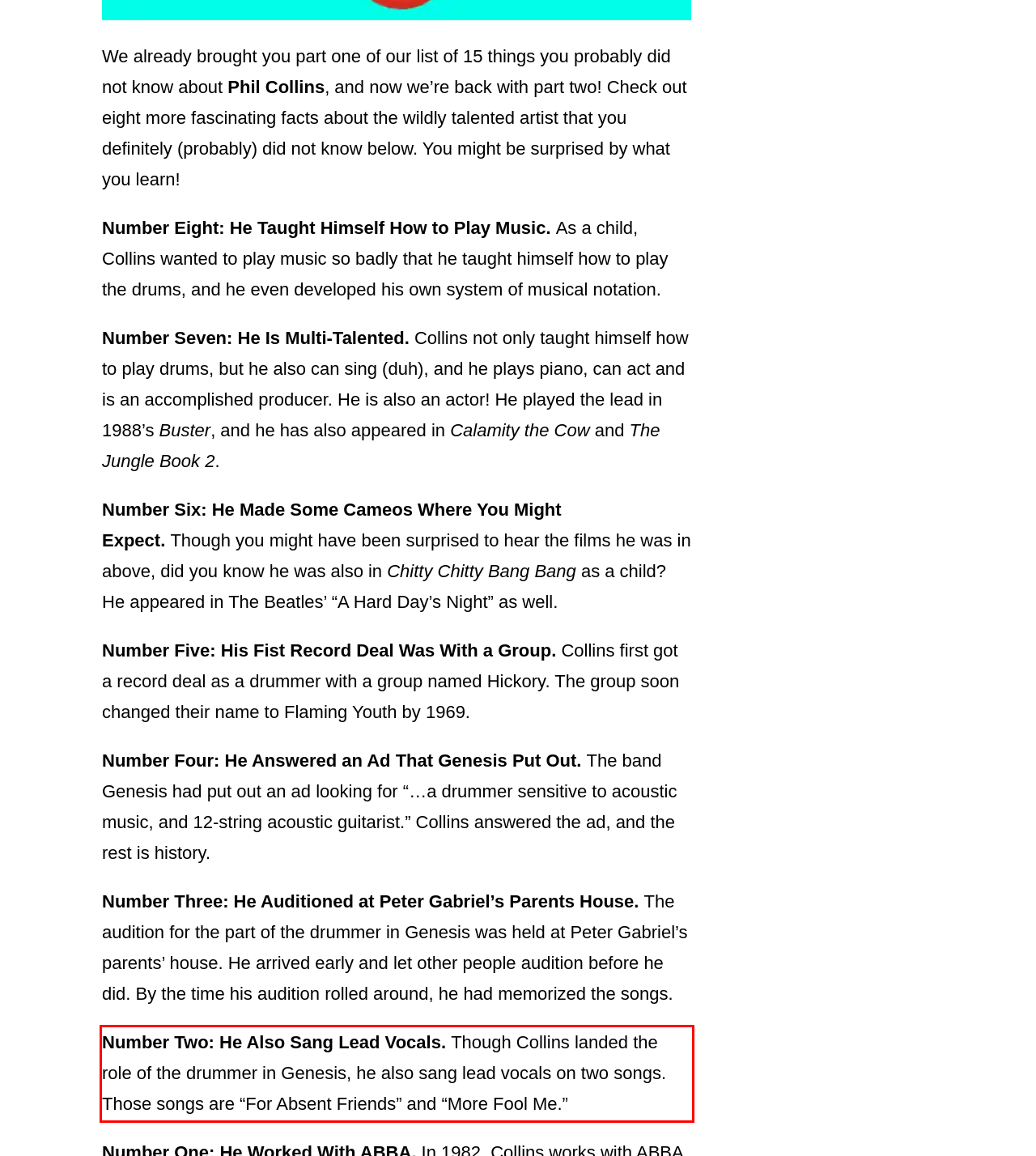Given a webpage screenshot, identify the text inside the red bounding box using OCR and extract it.

Number Two: He Also Sang Lead Vocals. Though Collins landed the role of the drummer in Genesis, he also sang lead vocals on two songs. Those songs are “For Absent Friends” and “More Fool Me.”